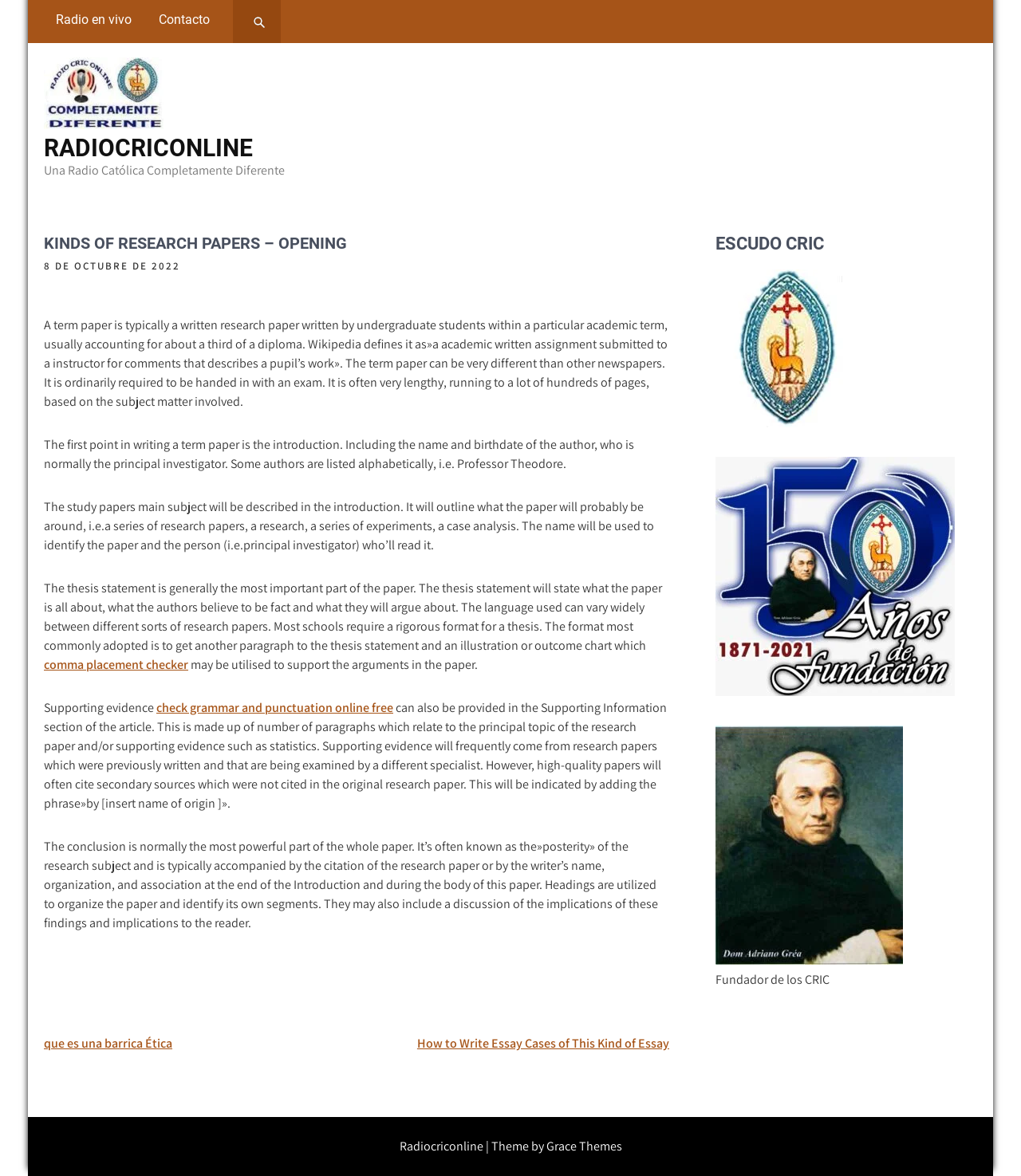Show the bounding box coordinates of the element that should be clicked to complete the task: "Check grammar and punctuation online for free".

[0.153, 0.595, 0.385, 0.609]